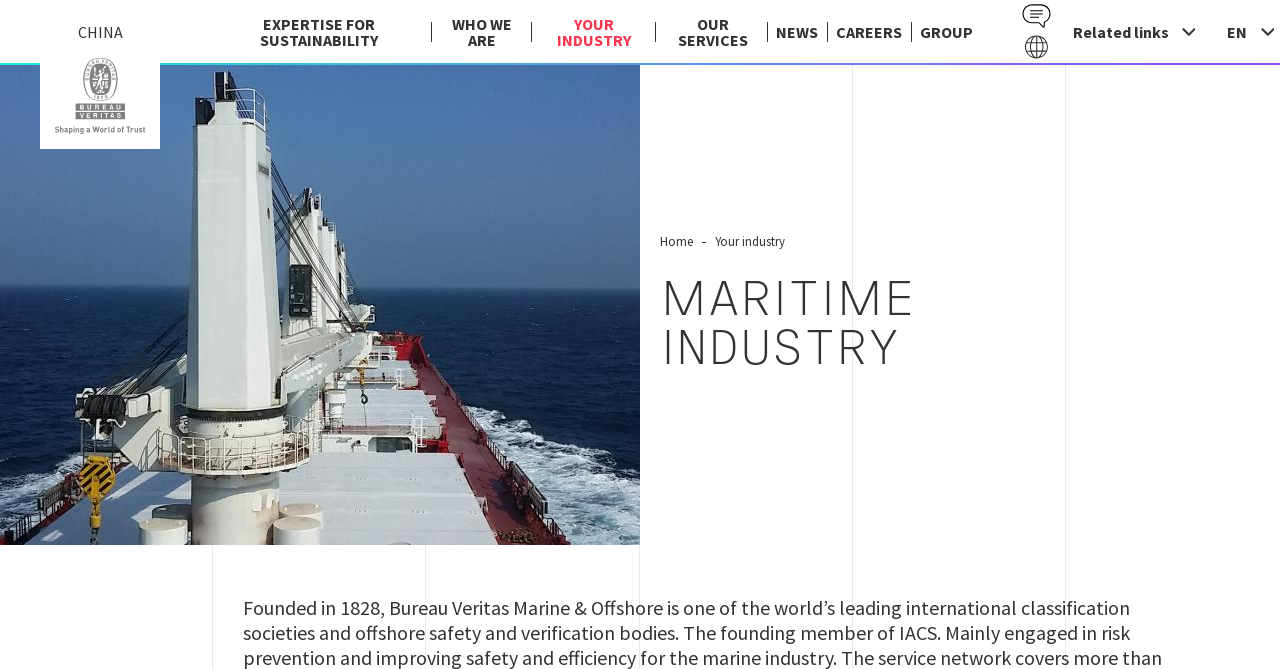Identify the bounding box for the described UI element: "Careers".

[0.646, 0.0, 0.714, 0.094]